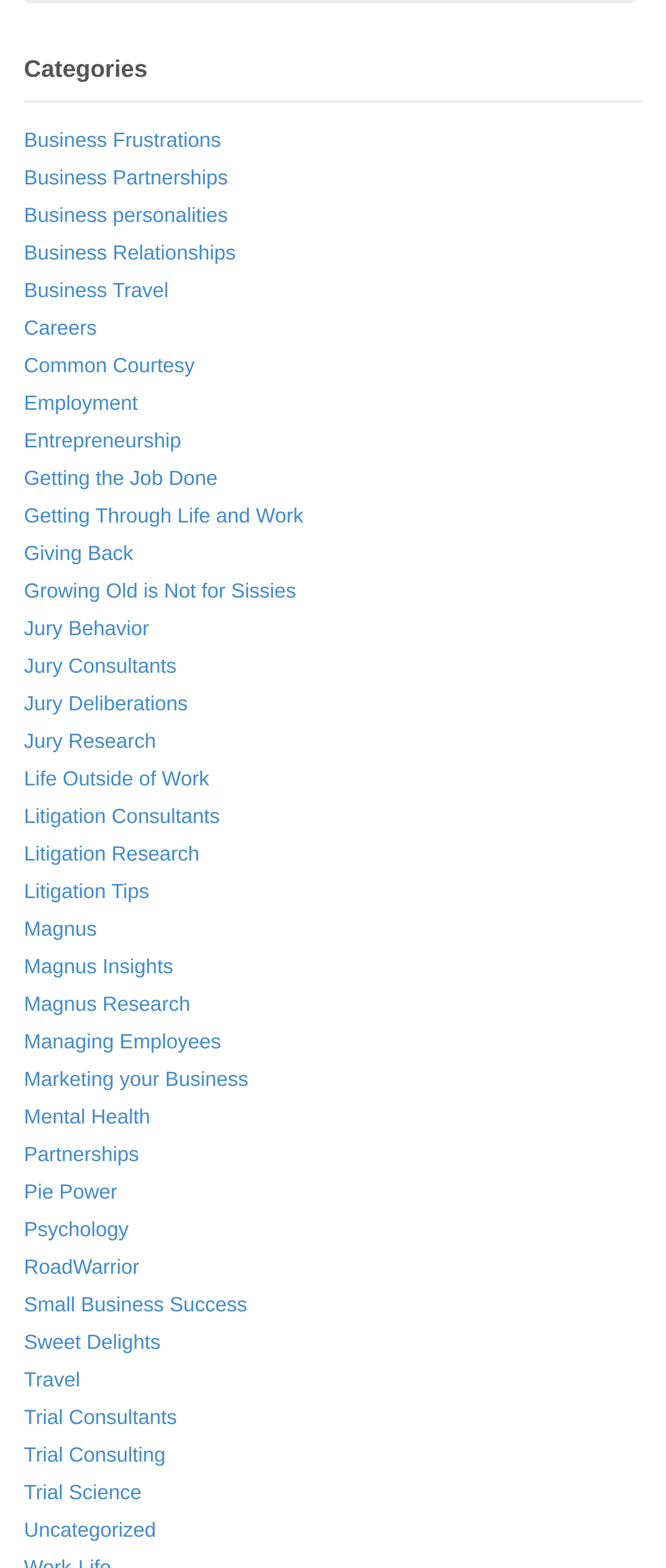Please locate the bounding box coordinates of the element that should be clicked to achieve the given instruction: "Explore Entrepreneurship".

[0.036, 0.273, 0.272, 0.289]